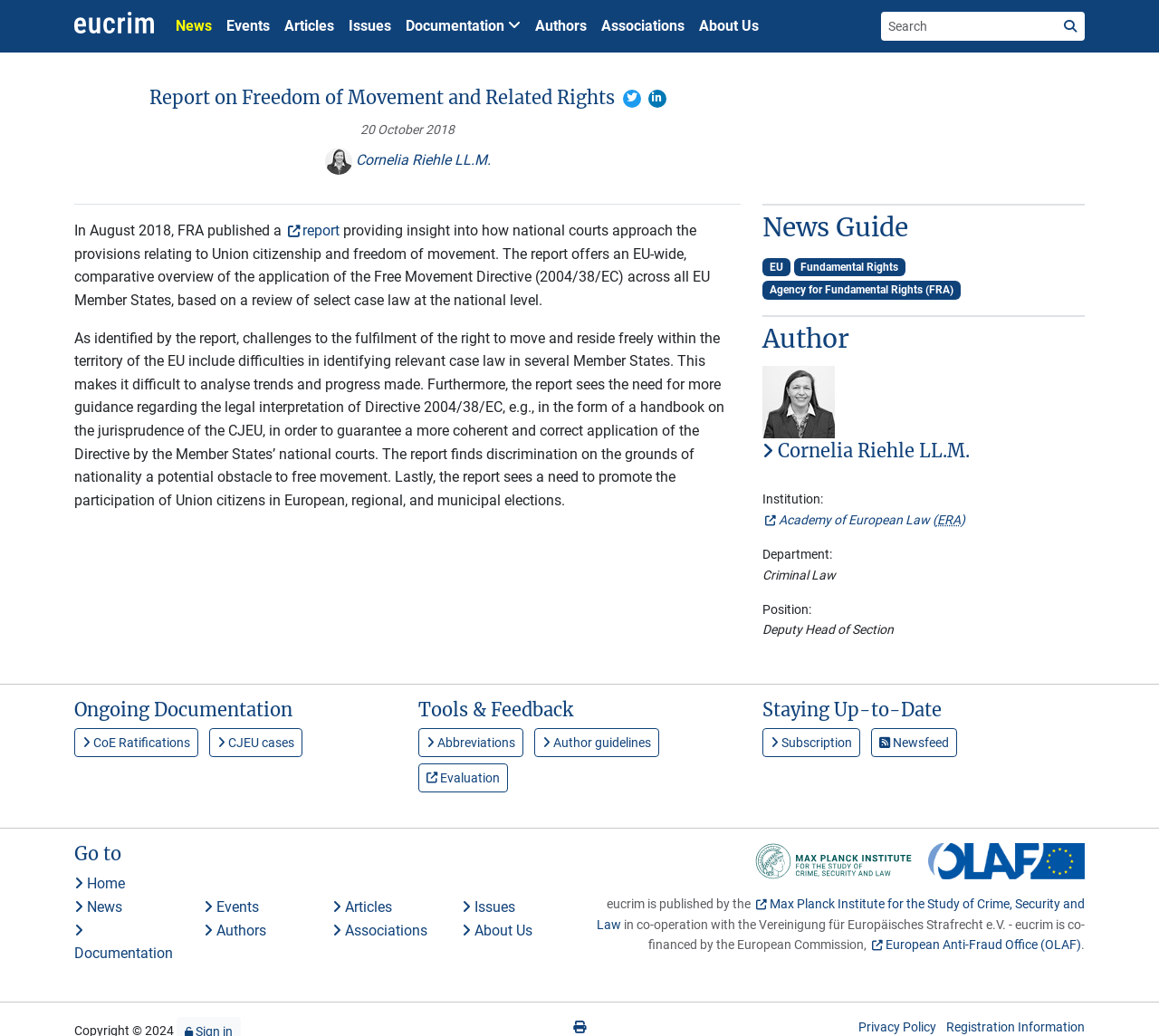Review the image closely and give a comprehensive answer to the question: What is the institution of the author?

I found the answer by looking at the section of the webpage that lists the author's information. The institution of the author is listed as 'Academy of European Law (ERA)', which is also abbreviated as 'ERA'.